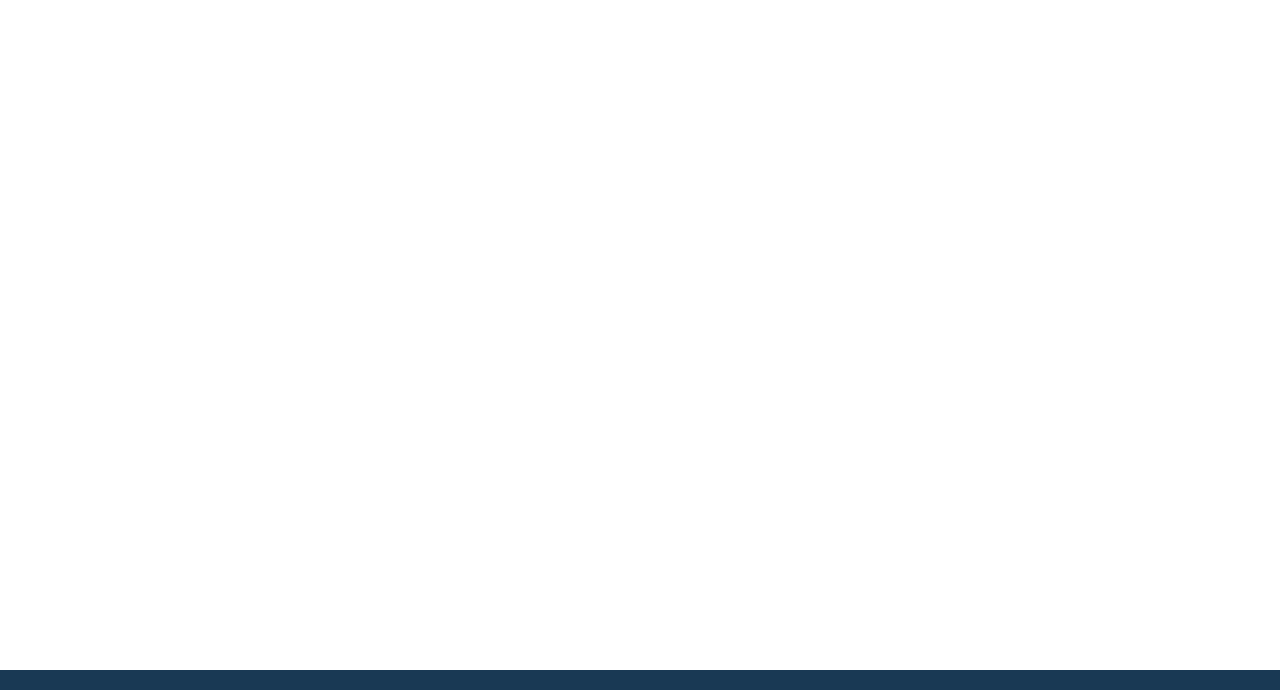Can you find the bounding box coordinates of the area I should click to execute the following instruction: "View the company address"?

[0.418, 0.383, 0.607, 0.453]